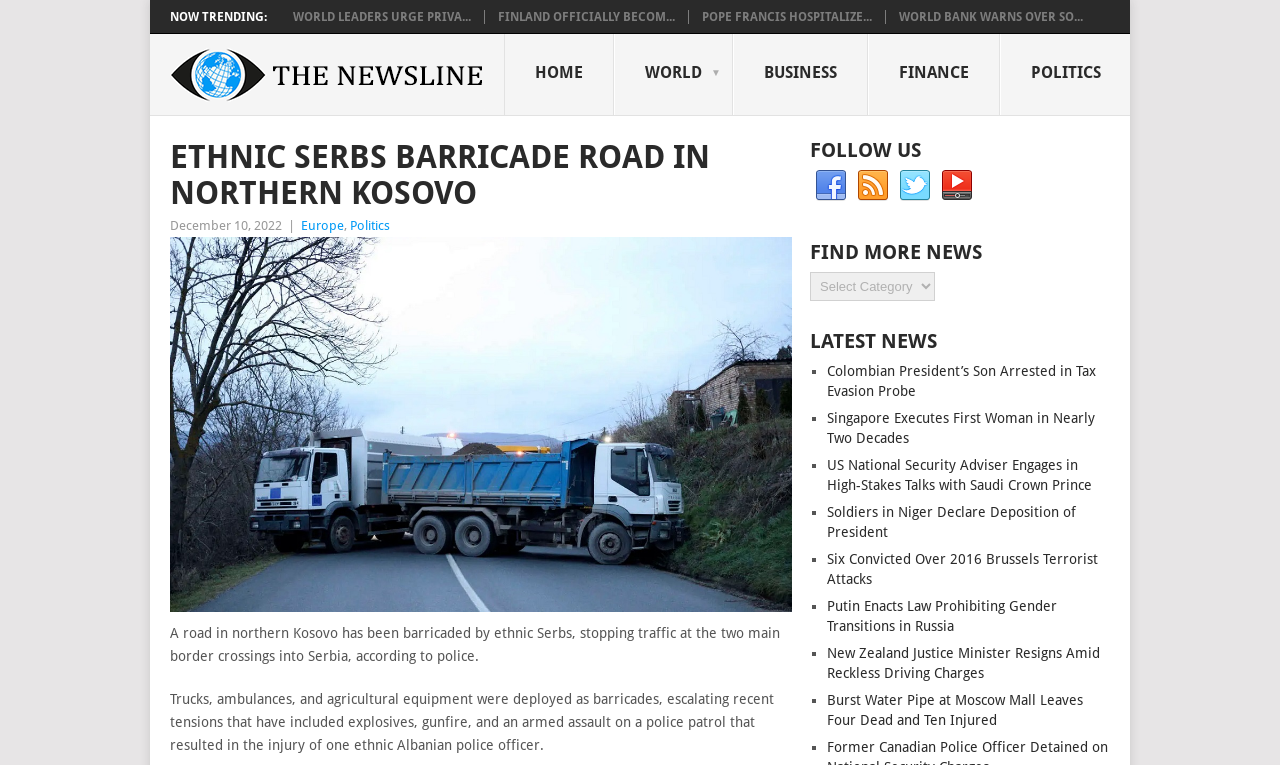Using the description "World", predict the bounding box of the relevant HTML element.

[0.48, 0.045, 0.573, 0.152]